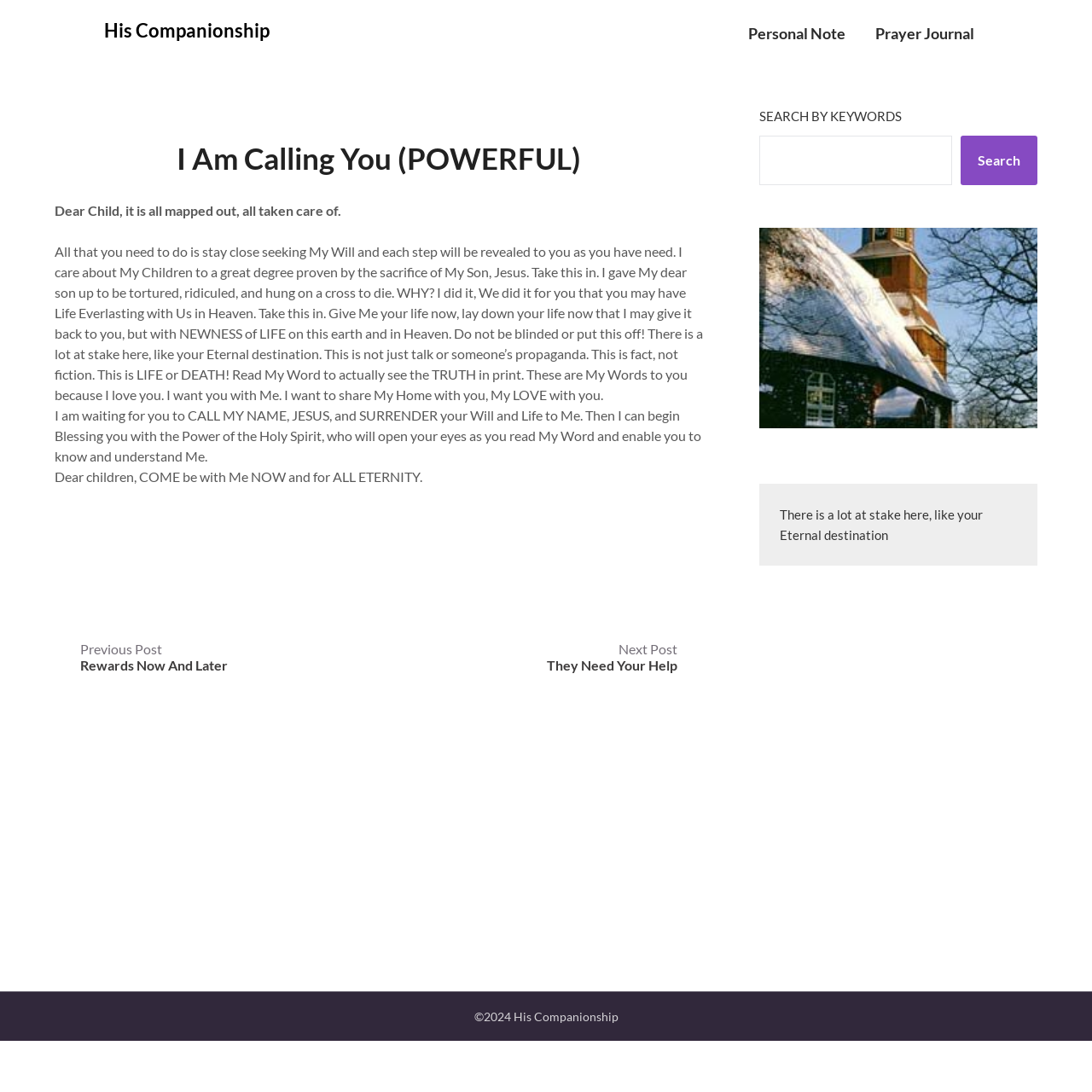What is the relationship between the author and the reader?
Please use the image to deliver a detailed and complete answer.

The text in the article is written in a tone that suggests a loving and guiding relationship between the author and the reader. The author refers to the reader as 'Dear Child' and 'Dear children', and uses phrases such as 'I care about My Children to a great degree' and 'I want you with Me'. This suggests a close and personal relationship between the author and the reader.